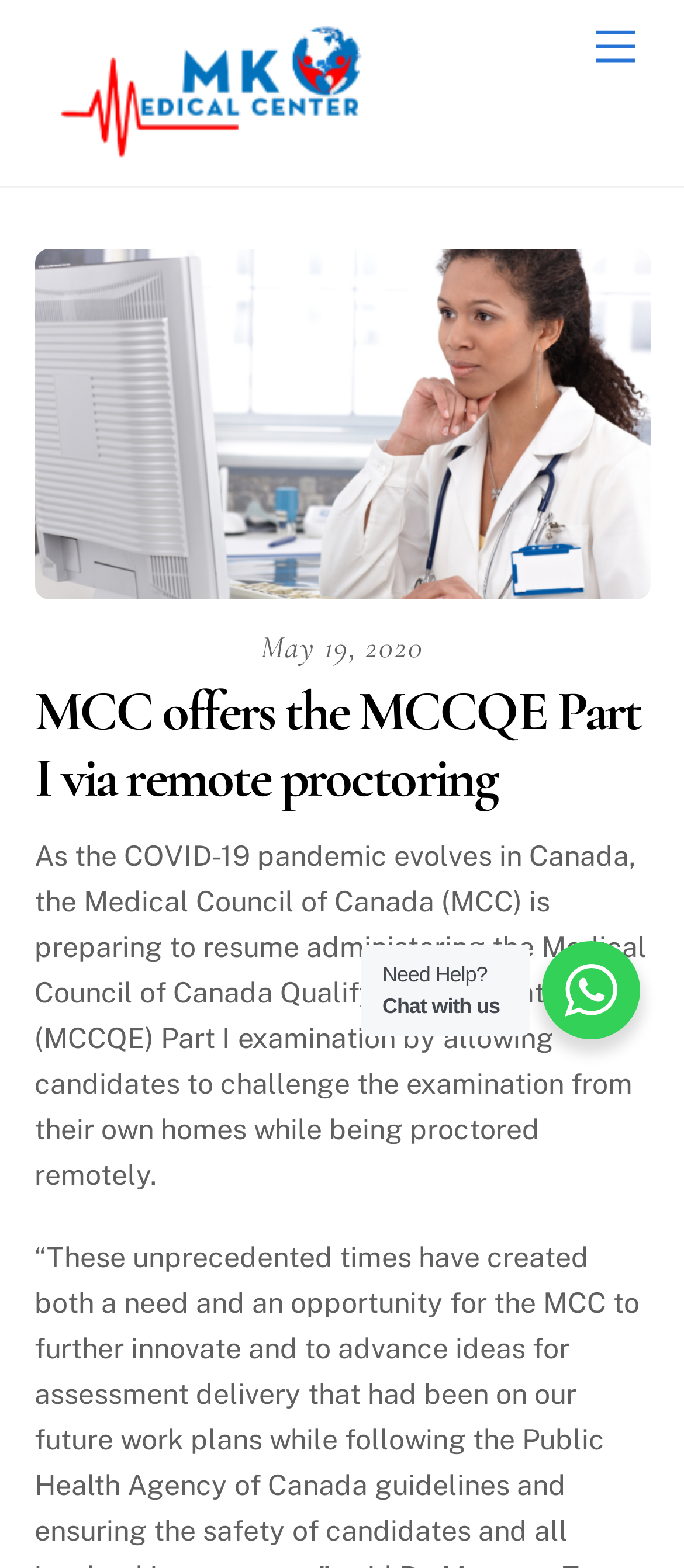Answer the question using only a single word or phrase: 
What is the purpose of the 'Chat with us' text?

To get help